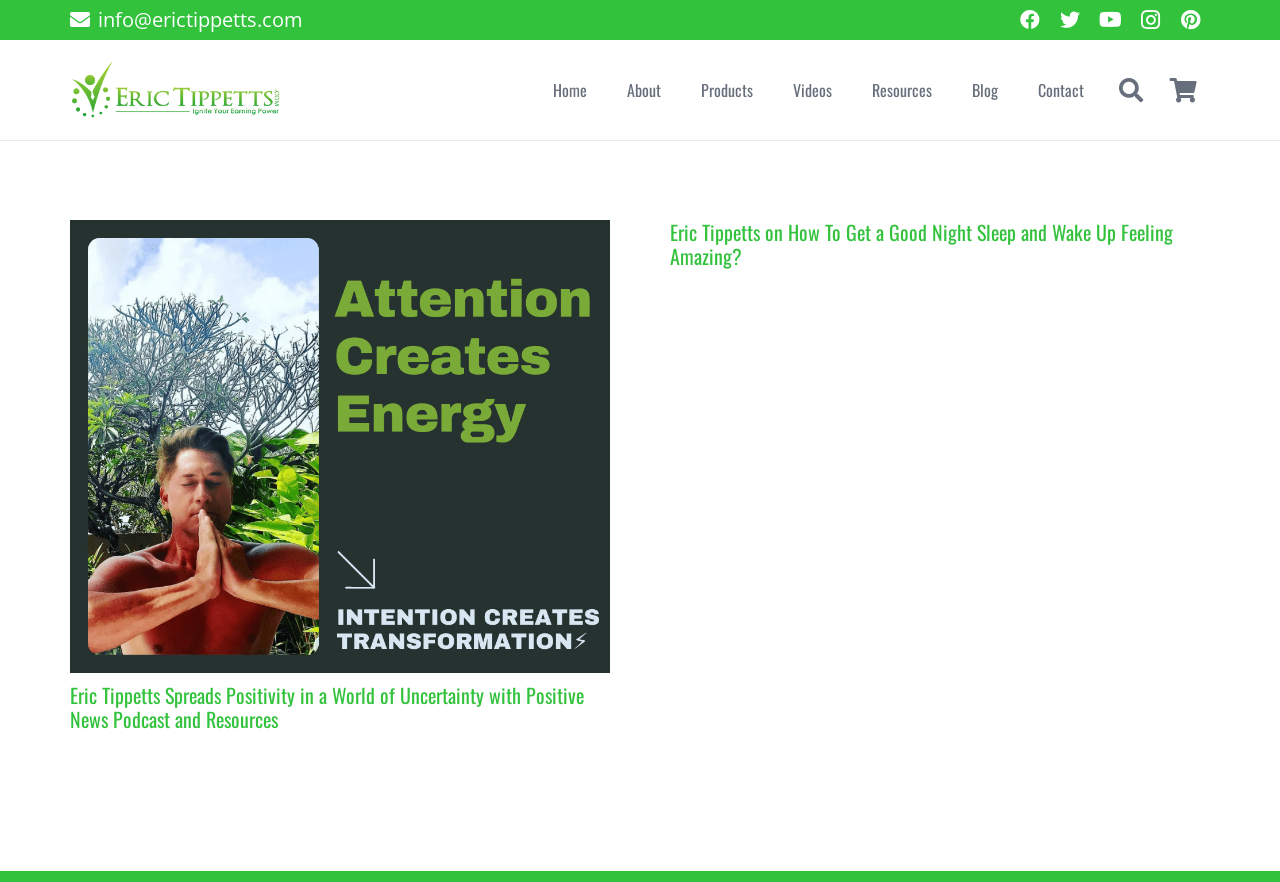From the given element description: "aria-label="Search" name="s" placeholder="Search"", find the bounding box for the UI element. Provide the coordinates as four float numbers between 0 and 1, in the order [left, top, right, bottom].

[0.031, 0.014, 0.969, 0.077]